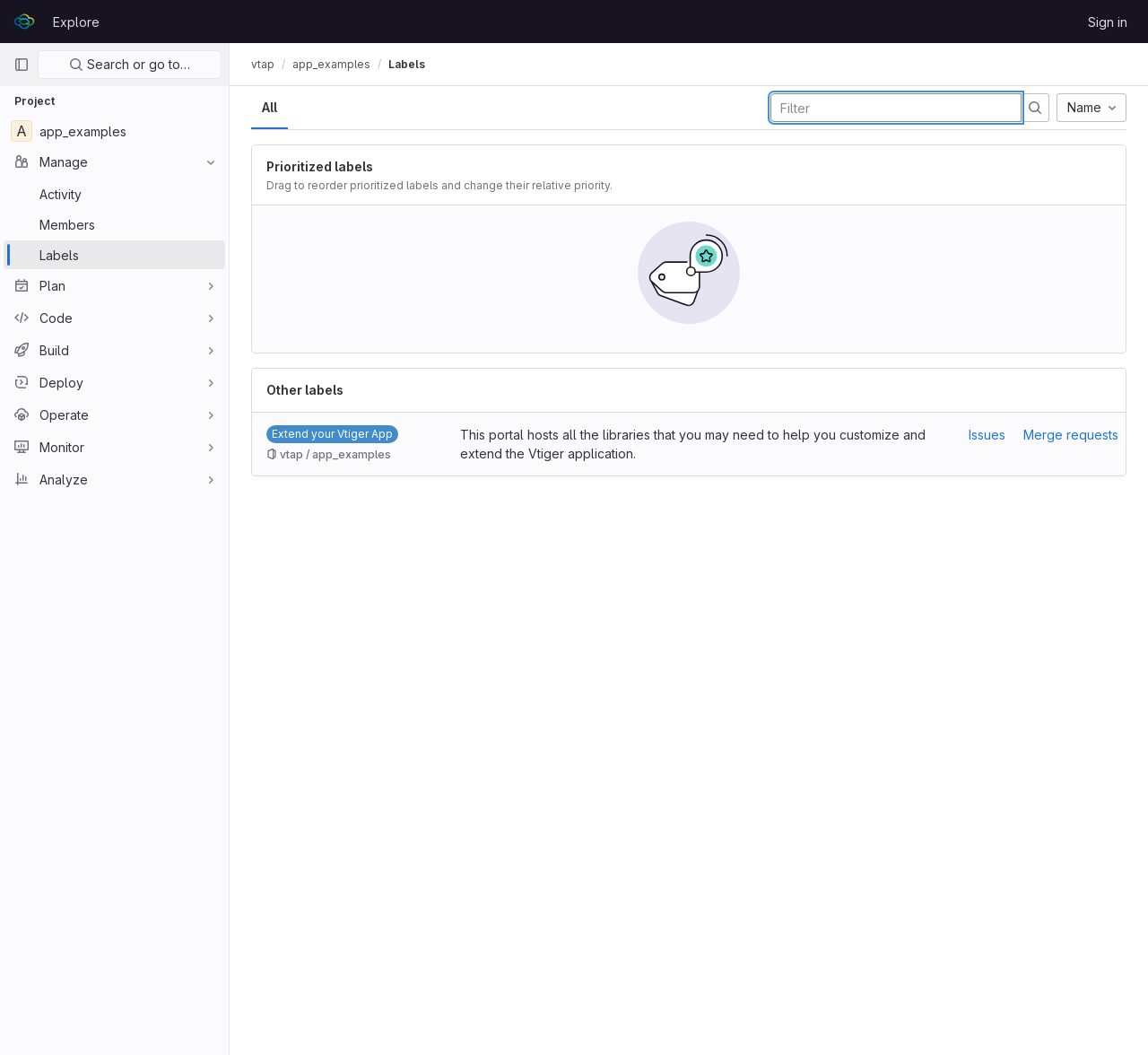Find the bounding box coordinates for the area that must be clicked to perform this action: "Filter".

[0.671, 0.088, 0.89, 0.116]